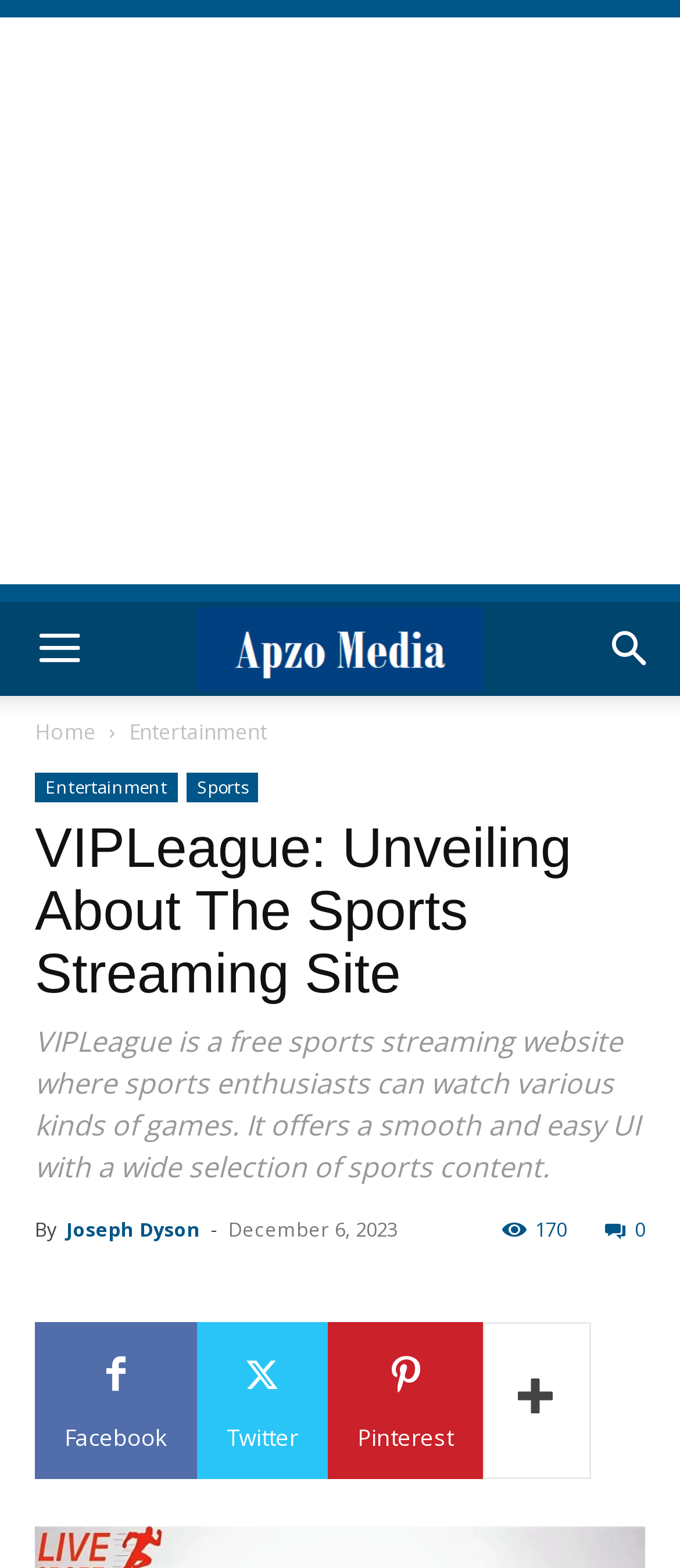Provide a thorough description of the webpage you see.

The webpage is a sports streaming website called VIPLeague, which offers a wide selection of sports content. At the top of the page, there is a menu button on the left and a search button on the right. In the middle, there is an image of Apzo Media. Below the menu and search buttons, there are links to navigate to different sections of the website, including "Home" and "Entertainment", which has sub-links to "Entertainment" and "Sports".

The main content of the webpage is a header section that takes up most of the page. It has a heading that reads "VIPLeague: Unveiling About The Sports Streaming Site" and a paragraph of text that describes the website as a free sports streaming platform with a smooth and easy UI. Below the heading, there is a byline that reads "By Joseph Dyson" and a timestamp that indicates the article was published on December 6, 2023. There is also a link to share the article on social media and a counter that shows 170 shares.

On the right side of the page, there is an iframe that displays a Facebook like button, and below it, there are links to the website's social media profiles on Facebook, Twitter, Pinterest, and another platform. There is also an advertisement iframe at the top of the page, which takes up the full width of the page.